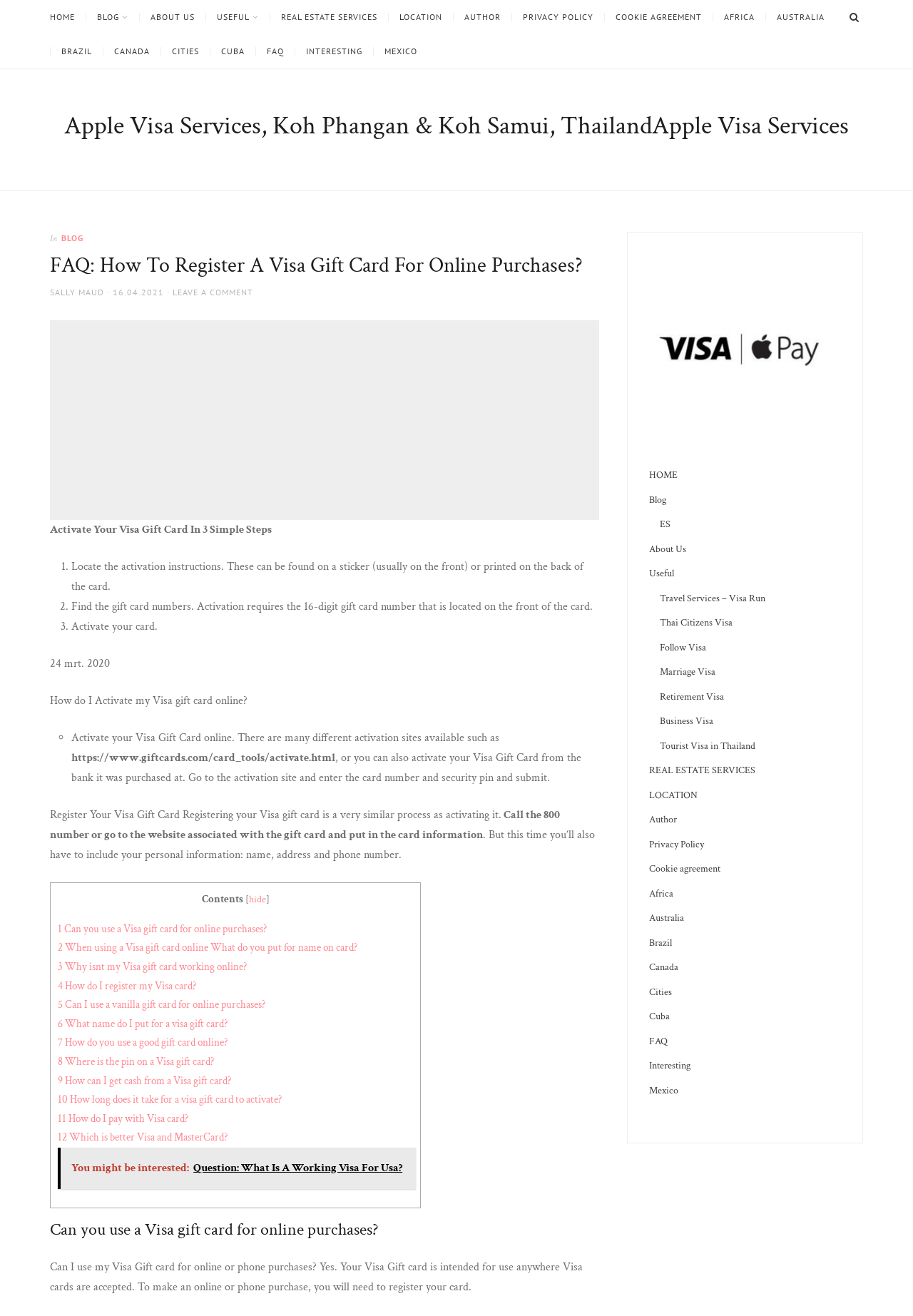Find the bounding box coordinates of the element you need to click on to perform this action: 'Click the SEARCH button'. The coordinates should be represented by four float values between 0 and 1, in the format [left, top, right, bottom].

[0.927, 0.003, 0.945, 0.023]